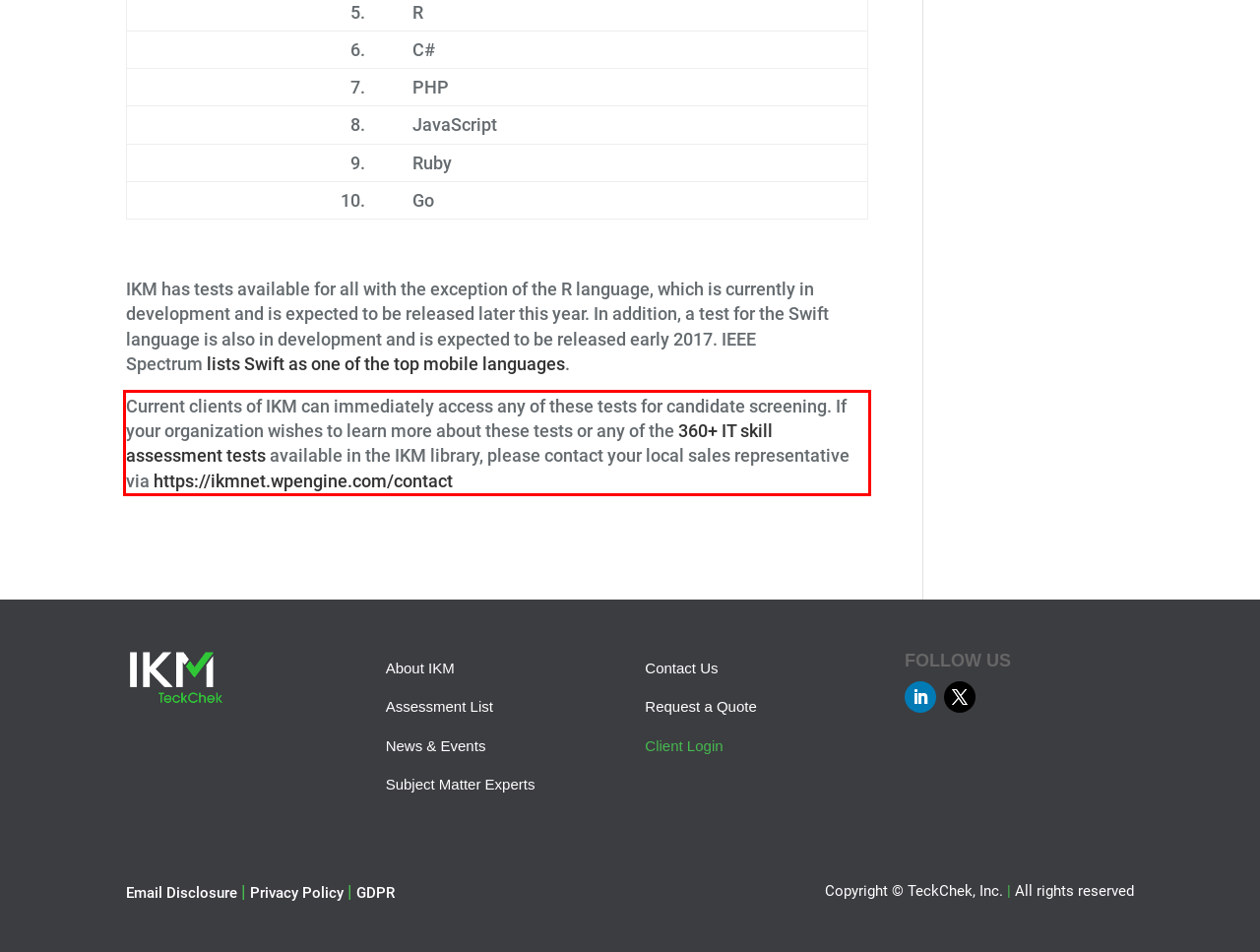Please identify the text within the red rectangular bounding box in the provided webpage screenshot.

Current clients of IKM can immediately access any of these tests for candidate screening. If your organization wishes to learn more about these tests or any of the 360+ IT skill assessment tests available in the IKM library, please contact your local sales representative via https://ikmnet.wpengine.com/contact